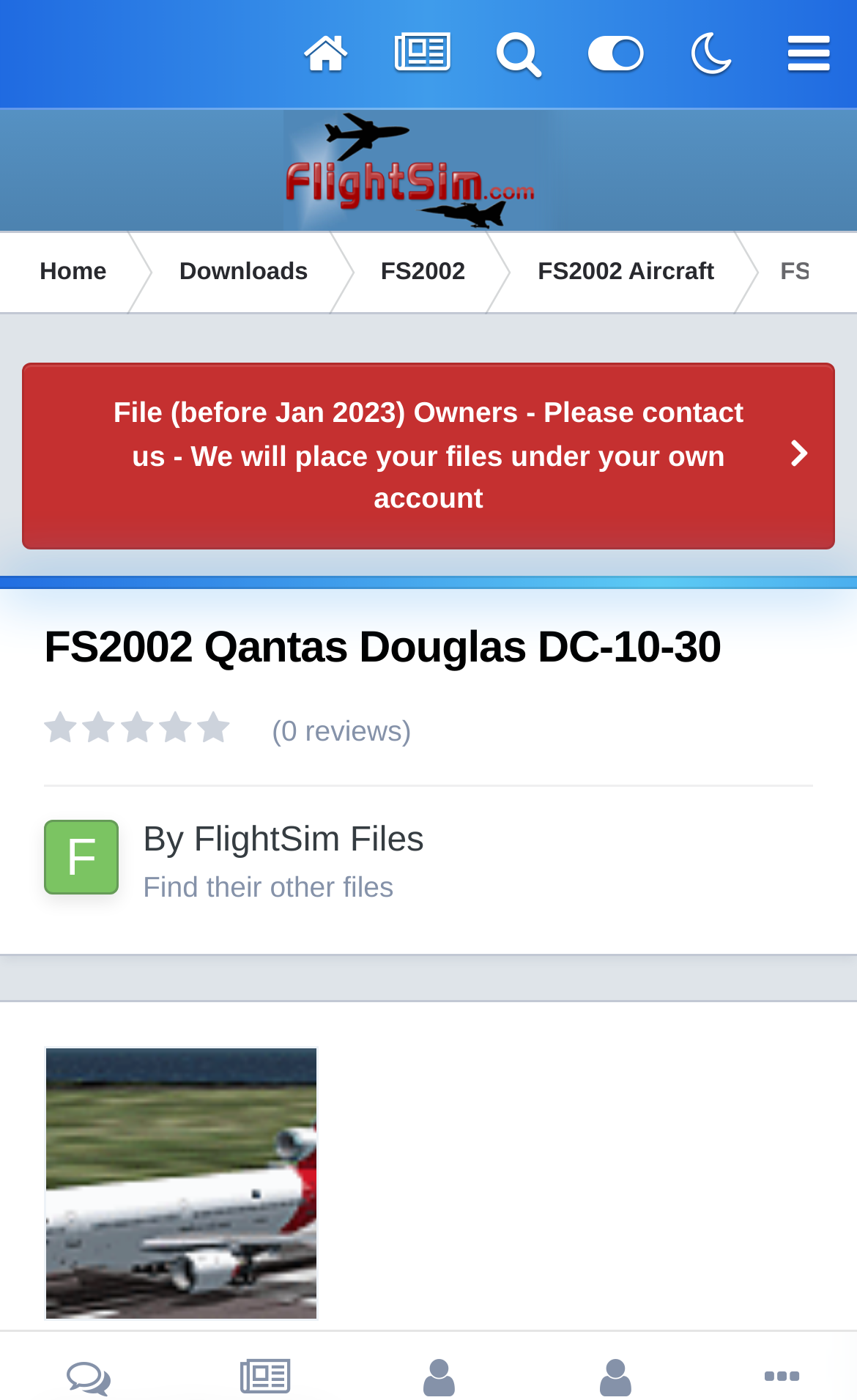What is the rating of this file?
Using the image as a reference, deliver a detailed and thorough answer to the question.

I determined the answer by looking at the section below the main heading, where I found a static text element with the text '(0 reviews)'. This suggests that the file has not been reviewed by anyone yet.